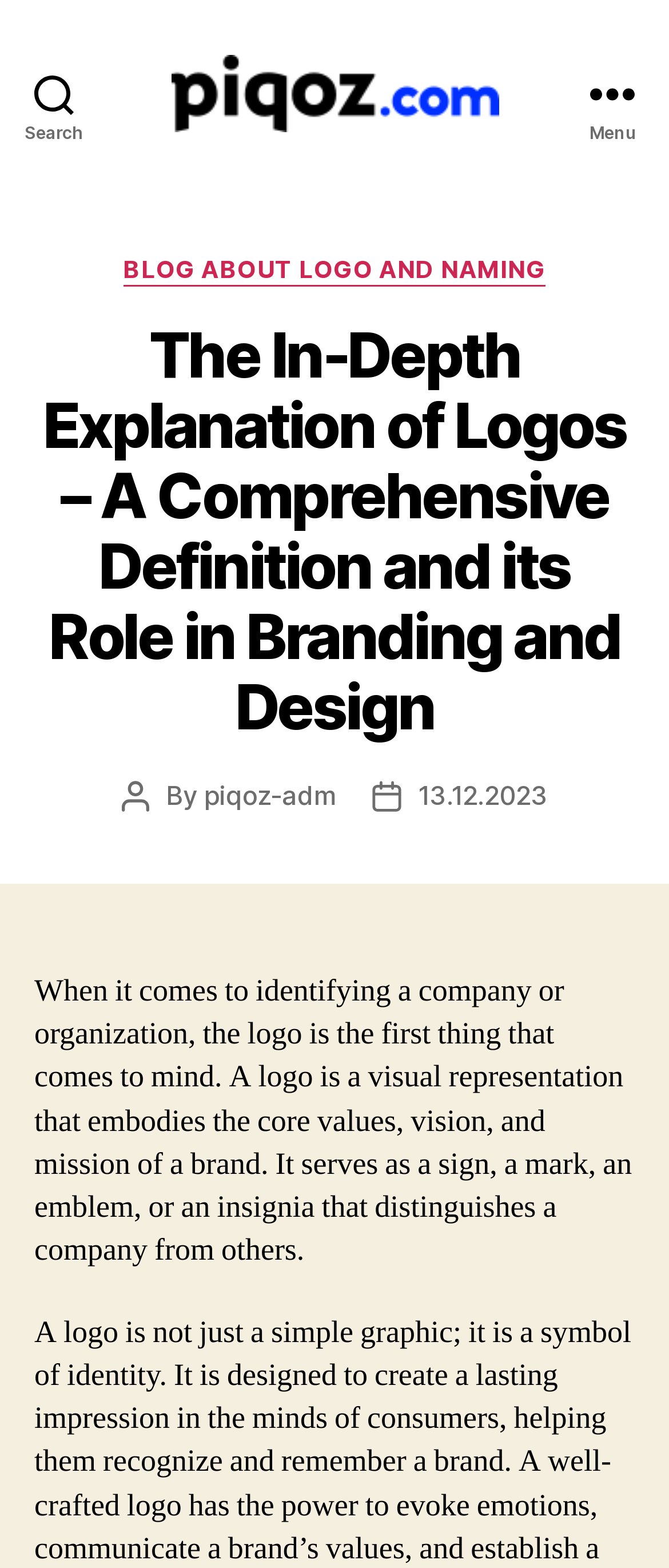Refer to the element description Blog about Logo and Naming and identify the corresponding bounding box in the screenshot. Format the coordinates as (top-left x, top-left y, bottom-right x, bottom-right y) with values in the range of 0 to 1.

[0.184, 0.162, 0.816, 0.182]